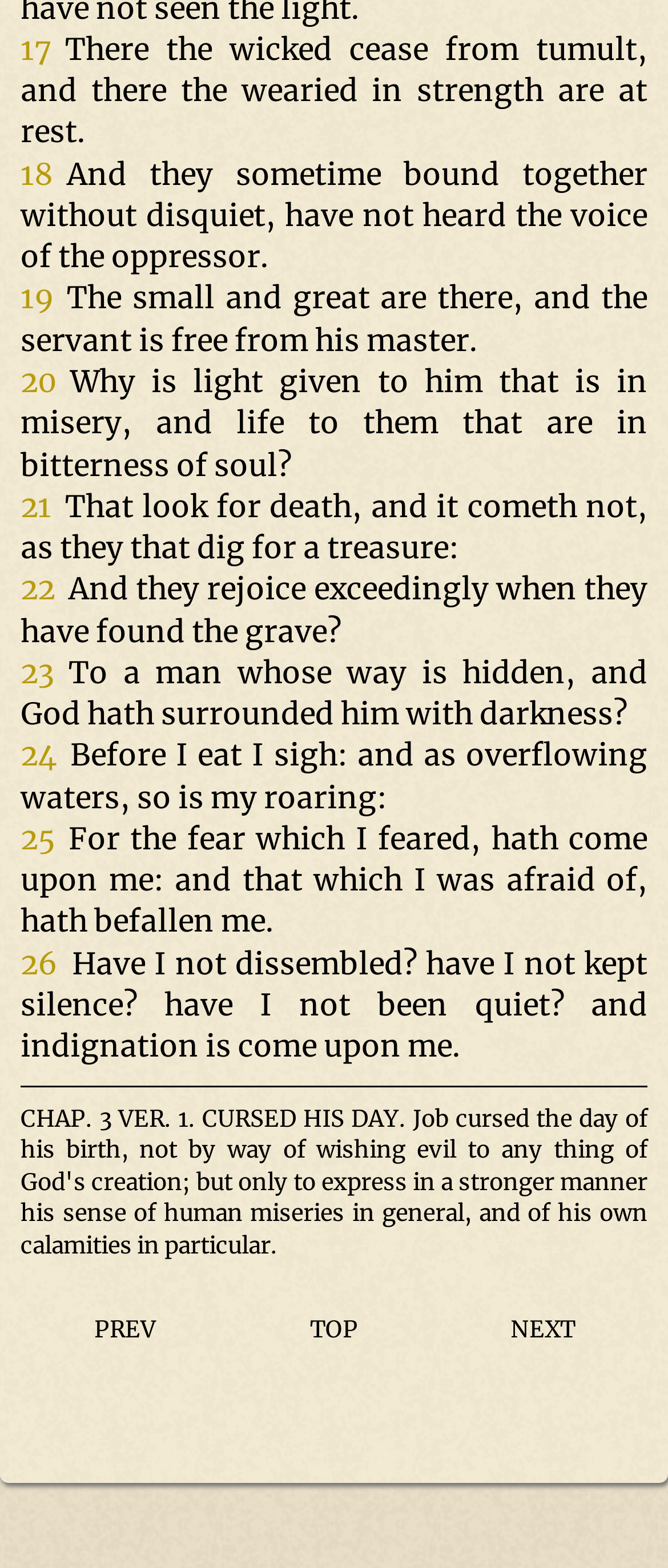Identify the bounding box of the HTML element described here: "TOP". Provide the coordinates as four float numbers between 0 and 1: [left, top, right, bottom].

[0.464, 0.839, 0.536, 0.857]